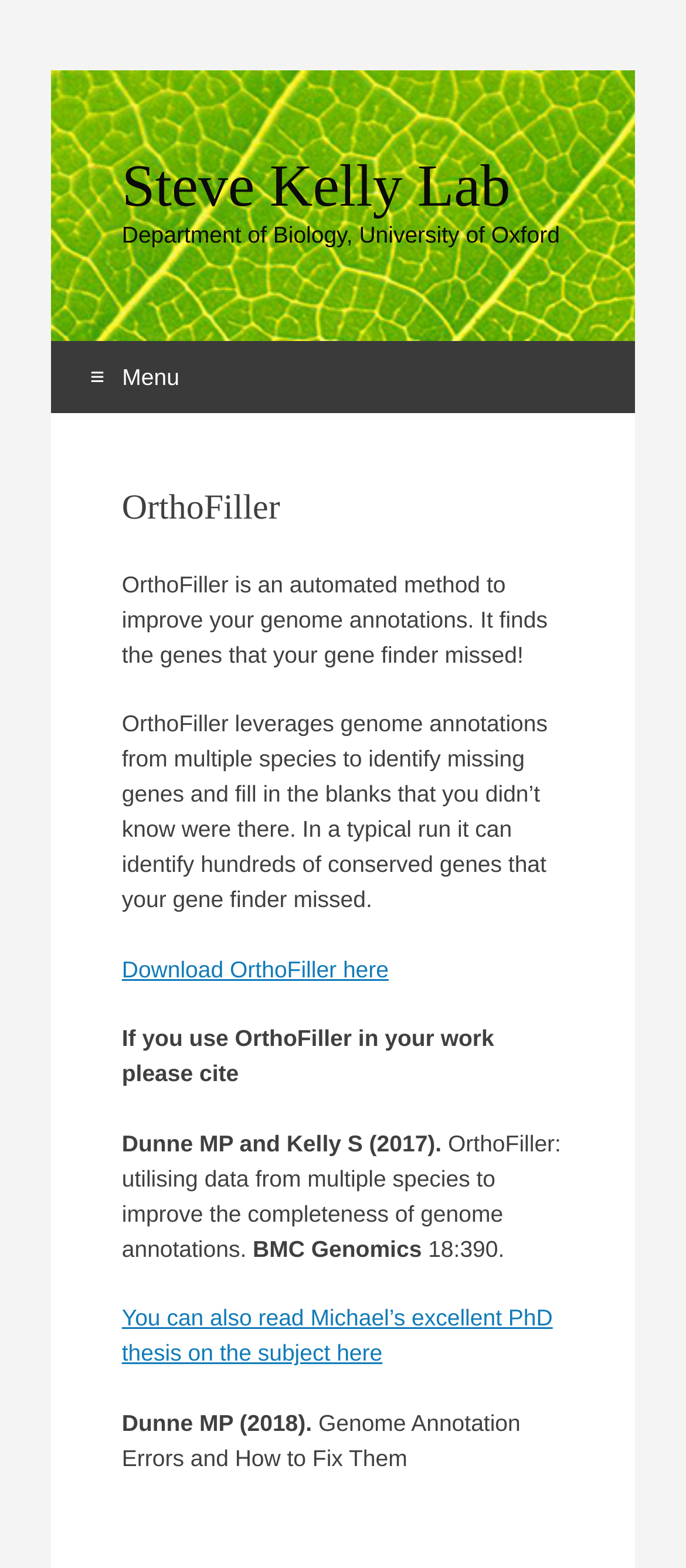Find and generate the main title of the webpage.

Steve Kelly Lab